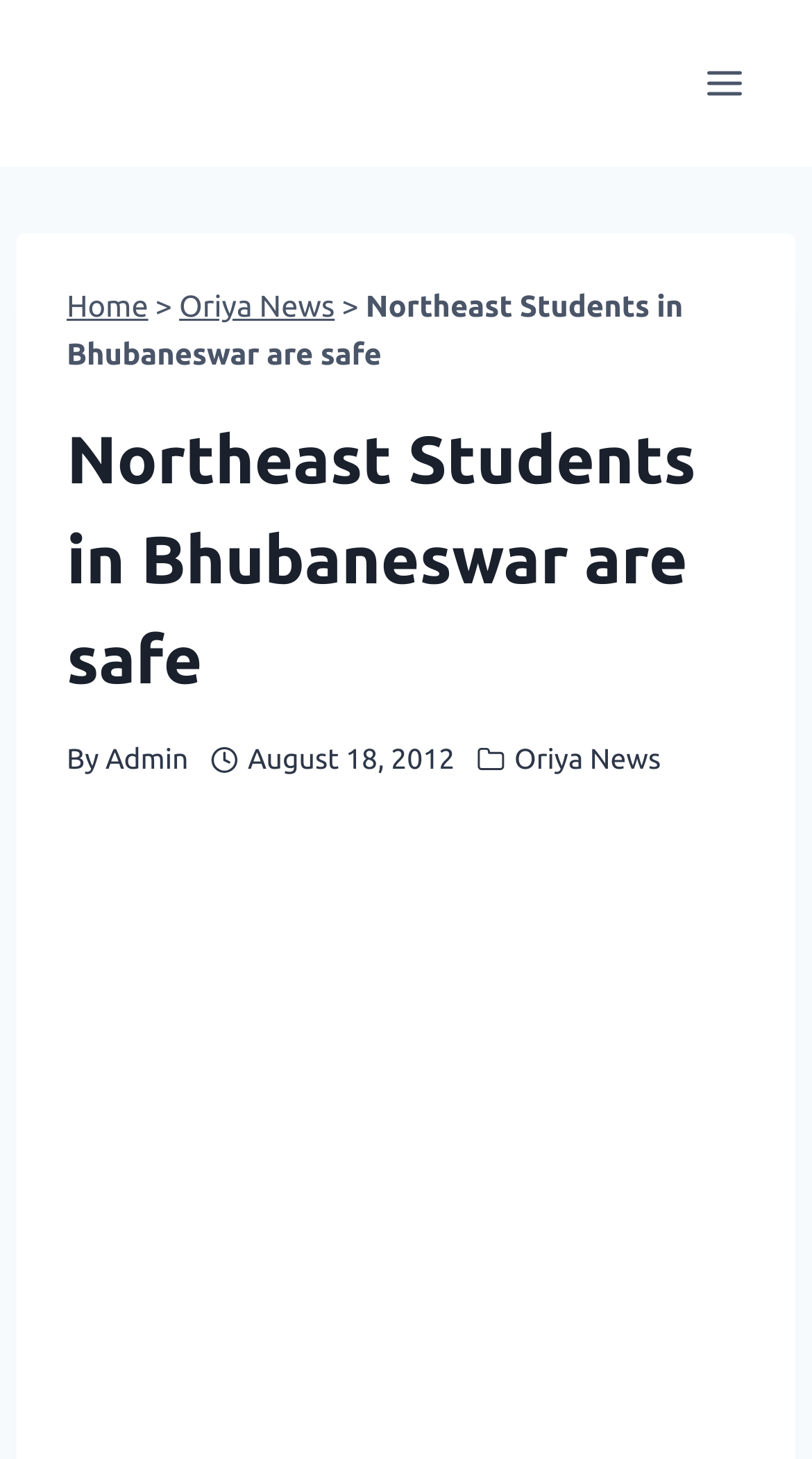Extract the bounding box coordinates for the HTML element that matches this description: "alt="ORIYA NEWS"". The coordinates should be four float numbers between 0 and 1, i.e., [left, top, right, bottom].

[0.062, 0.029, 0.703, 0.085]